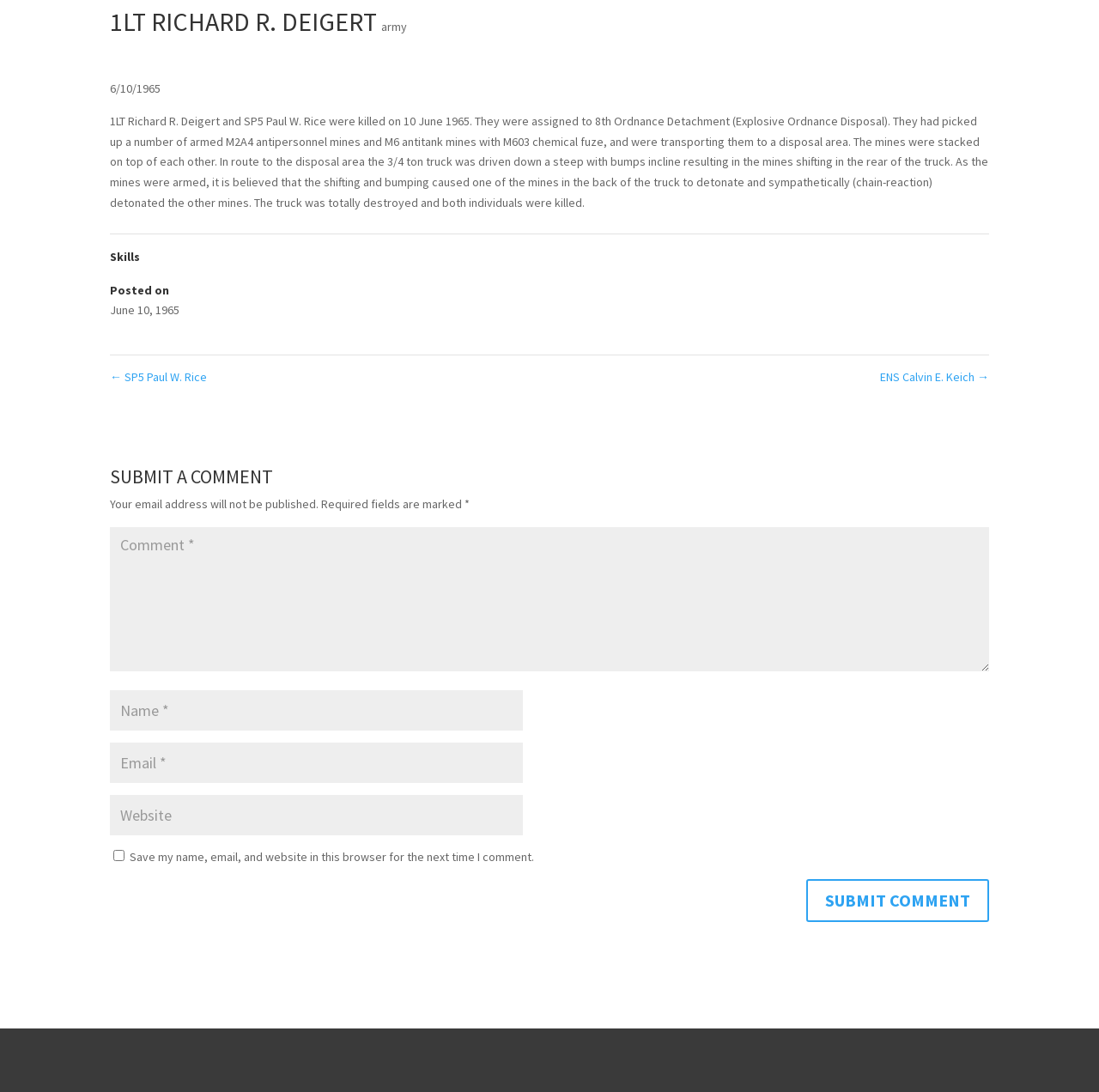Could you locate the bounding box coordinates for the section that should be clicked to accomplish this task: "Click the link to view SP5 Paul W. Rice's profile".

[0.1, 0.338, 0.188, 0.352]